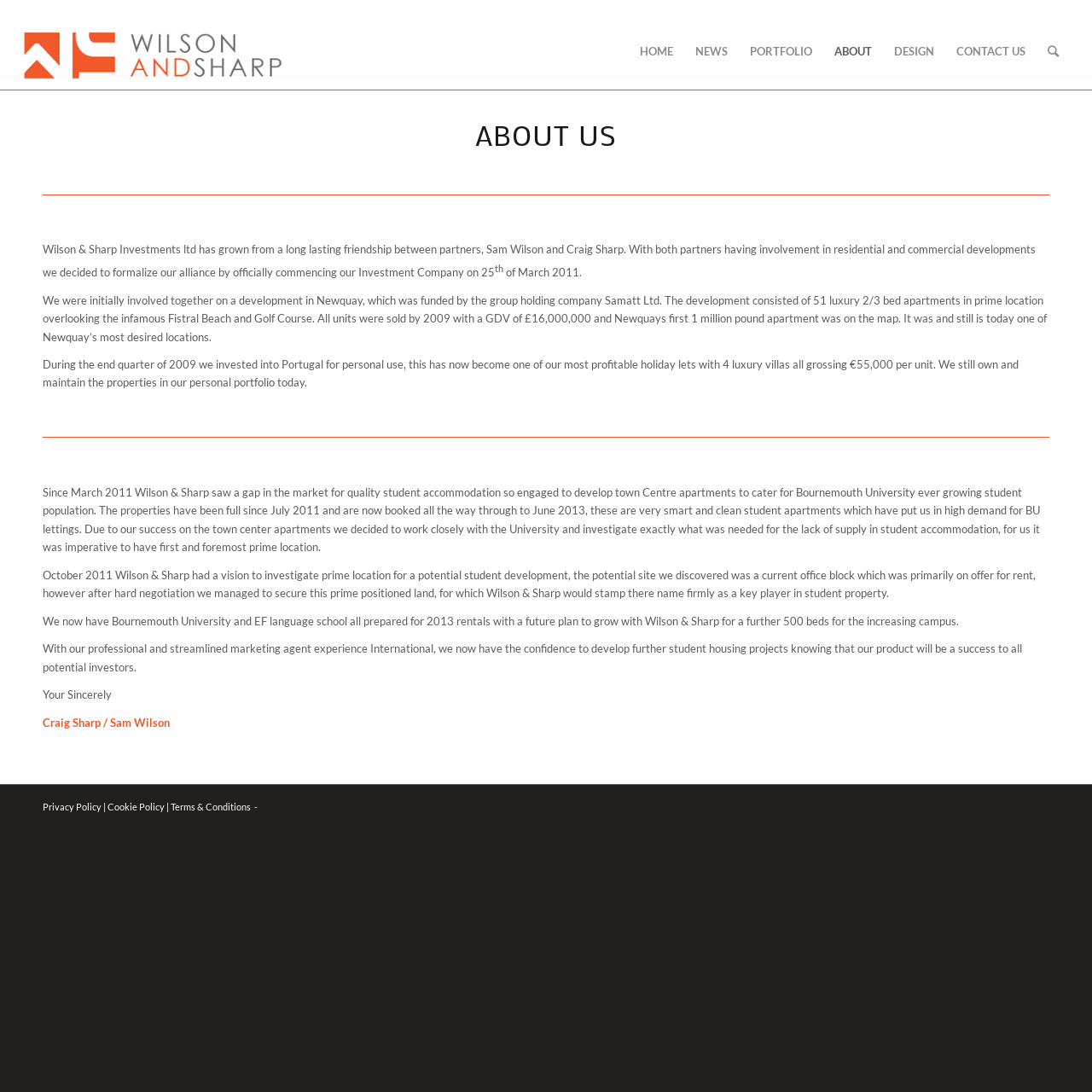Pinpoint the bounding box coordinates for the area that should be clicked to perform the following instruction: "Click on Home Inspector logo".

None